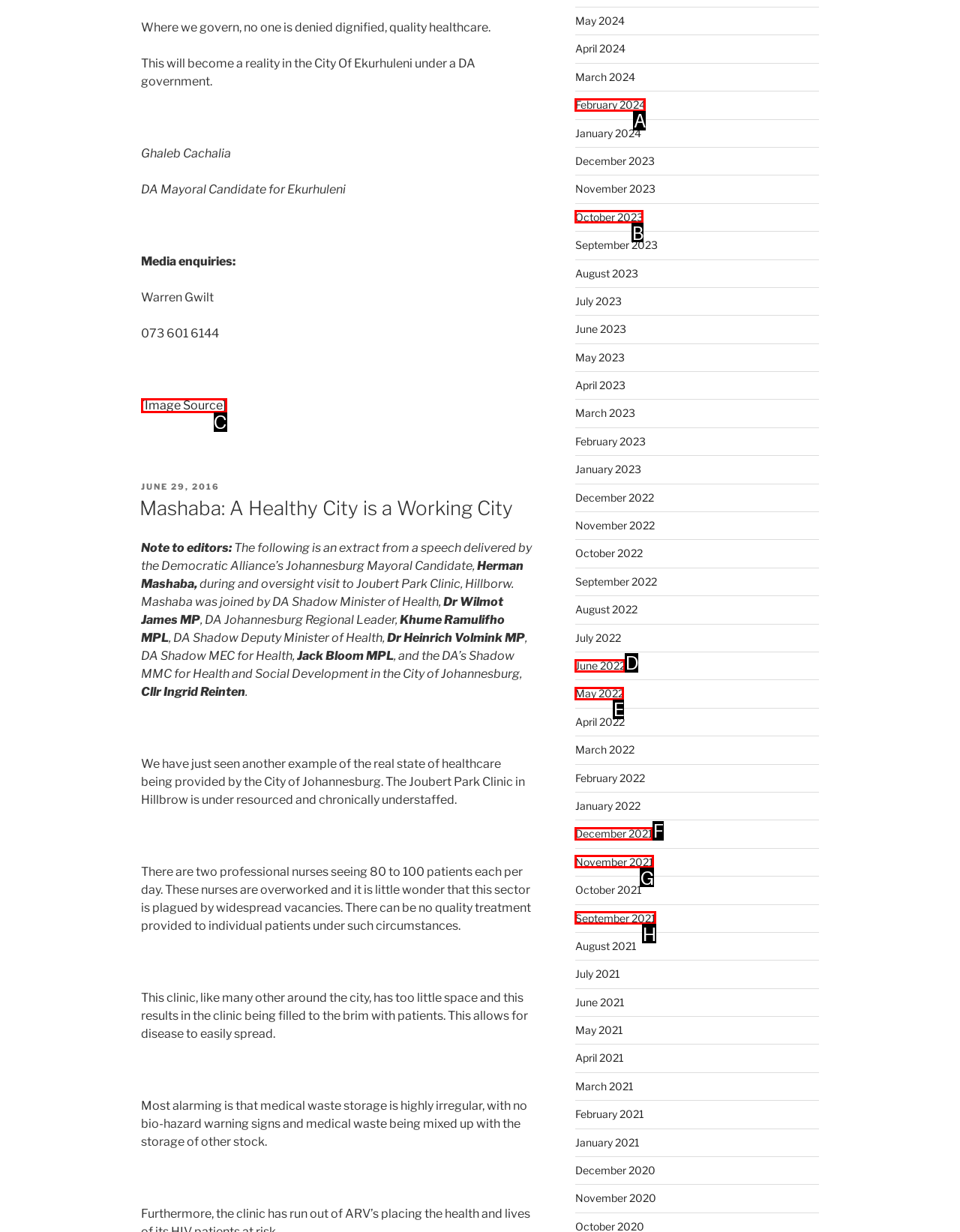Choose the option that matches the following description: September 2021
Answer with the letter of the correct option.

H